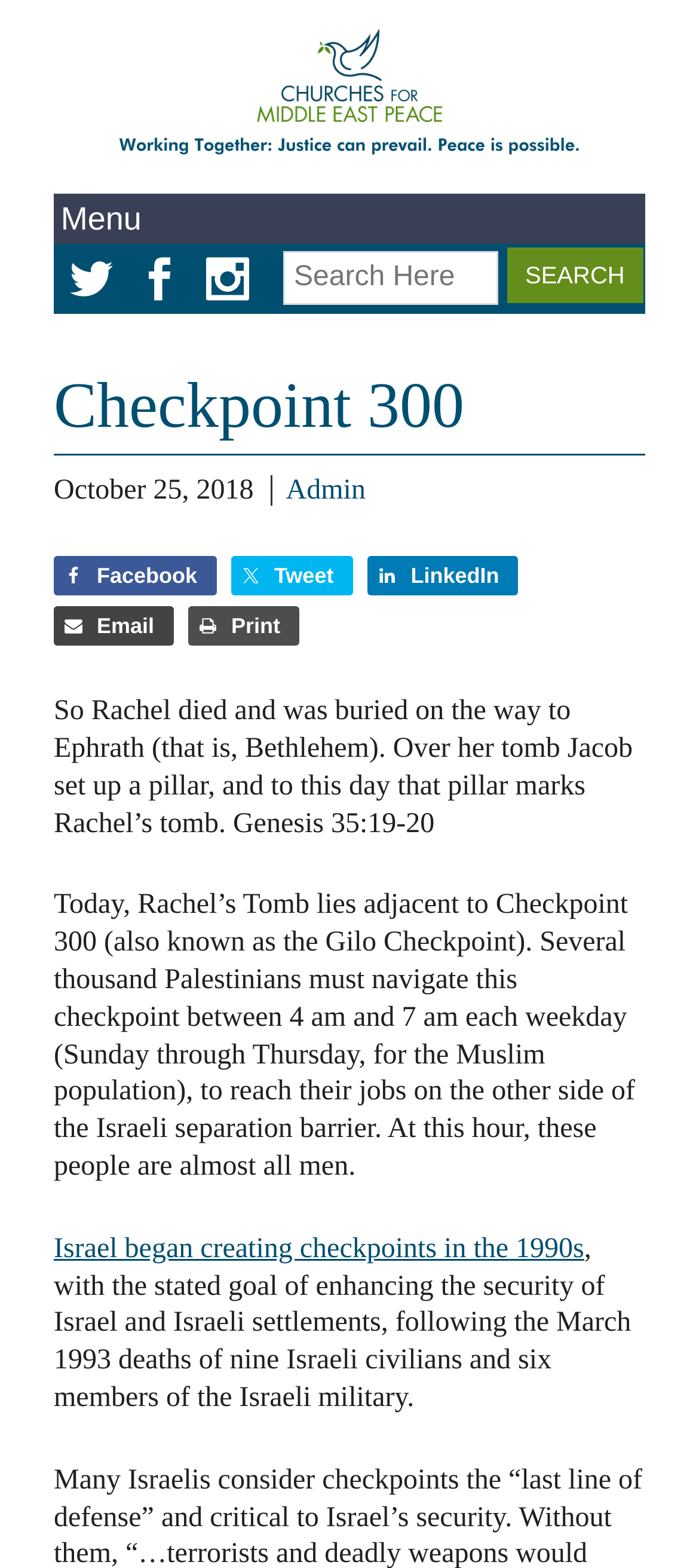Determine the bounding box coordinates of the element's region needed to click to follow the instruction: "Read about Checkpoint 300". Provide these coordinates as four float numbers between 0 and 1, formatted as [left, top, right, bottom].

[0.077, 0.234, 0.923, 0.29]